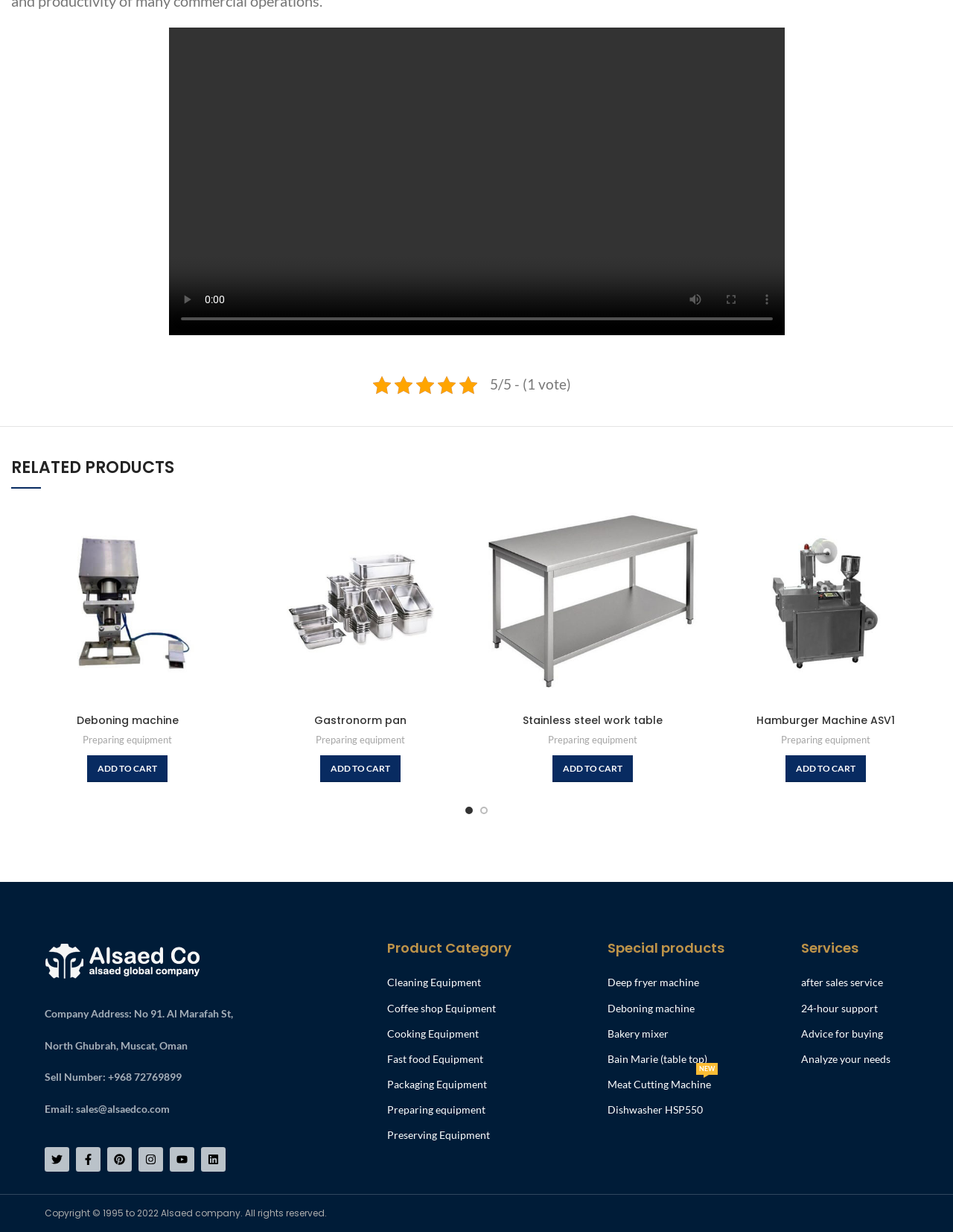Give the bounding box coordinates for this UI element: "Fast food Equipment". The coordinates should be four float numbers between 0 and 1, arranged as [left, top, right, bottom].

[0.406, 0.849, 0.622, 0.87]